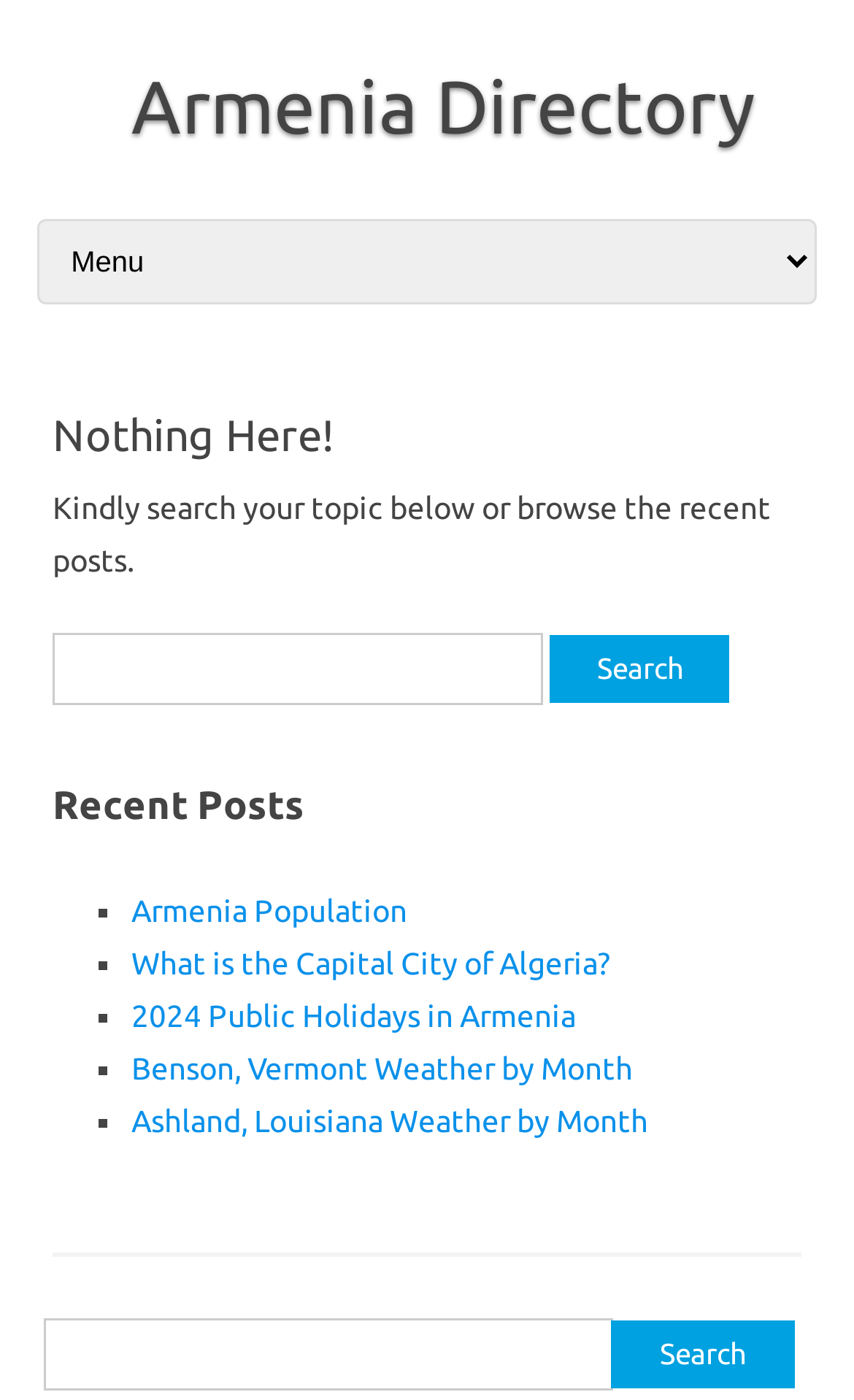Please specify the bounding box coordinates of the clickable region necessary for completing the following instruction: "Click on Armenia Directory". The coordinates must consist of four float numbers between 0 and 1, i.e., [left, top, right, bottom].

[0.115, 0.045, 0.885, 0.105]